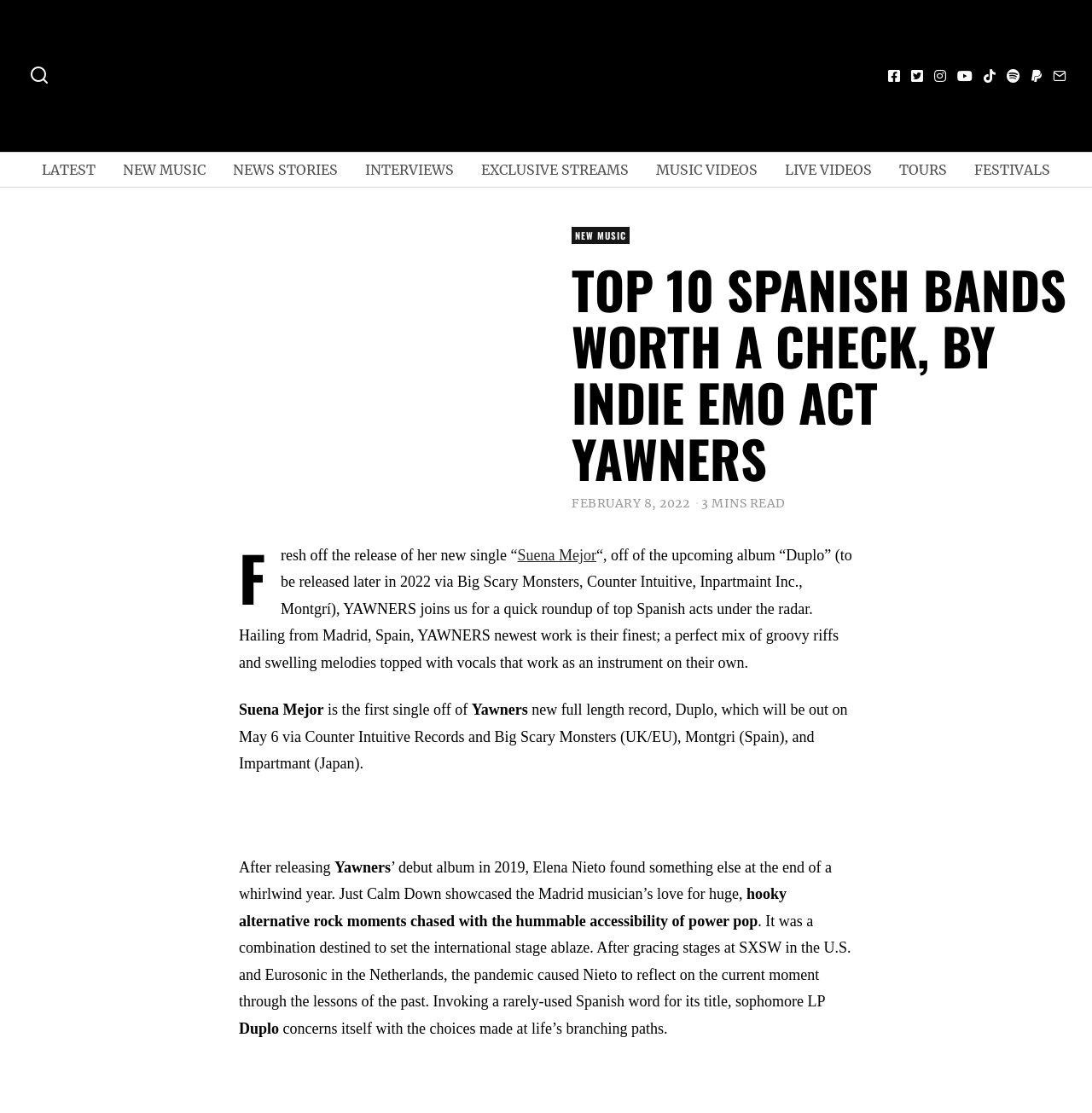Determine the bounding box coordinates of the UI element described by: "Suena Mejor".

[0.474, 0.491, 0.546, 0.506]